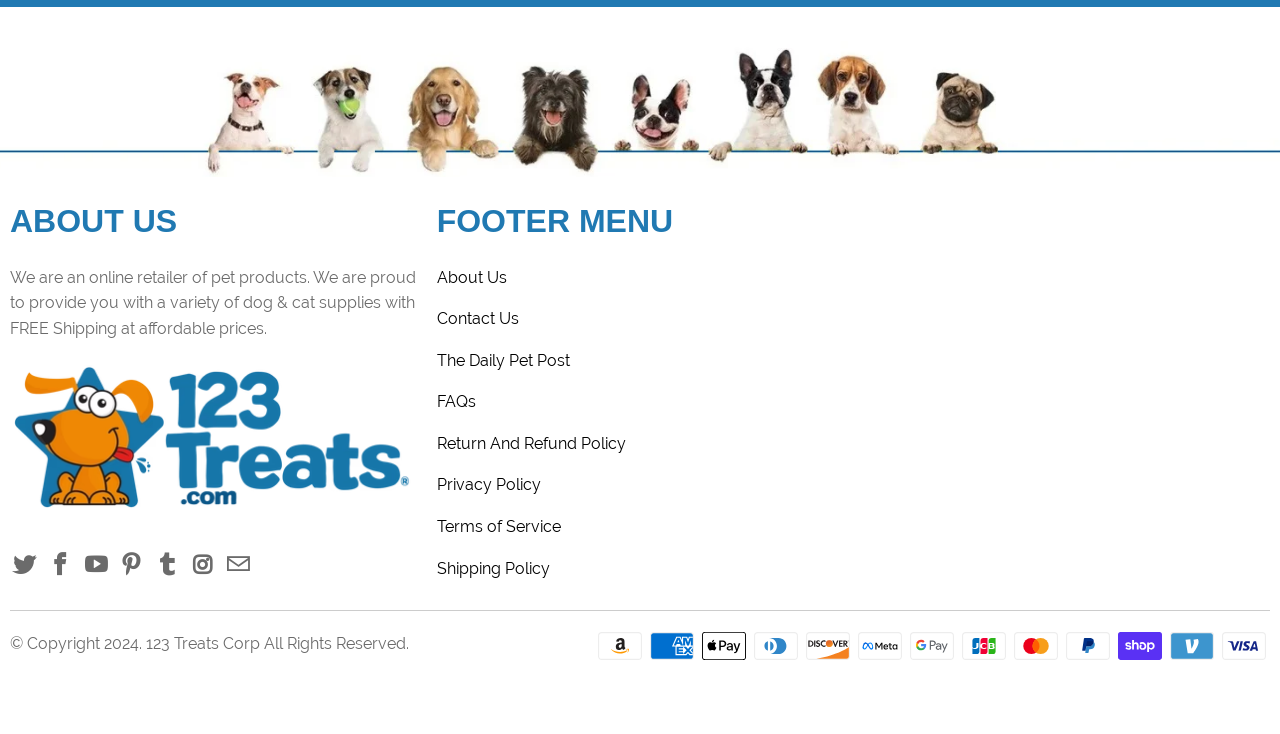What is the main category of products sold by 123 Treats?
Please use the visual content to give a single word or phrase answer.

Pet products